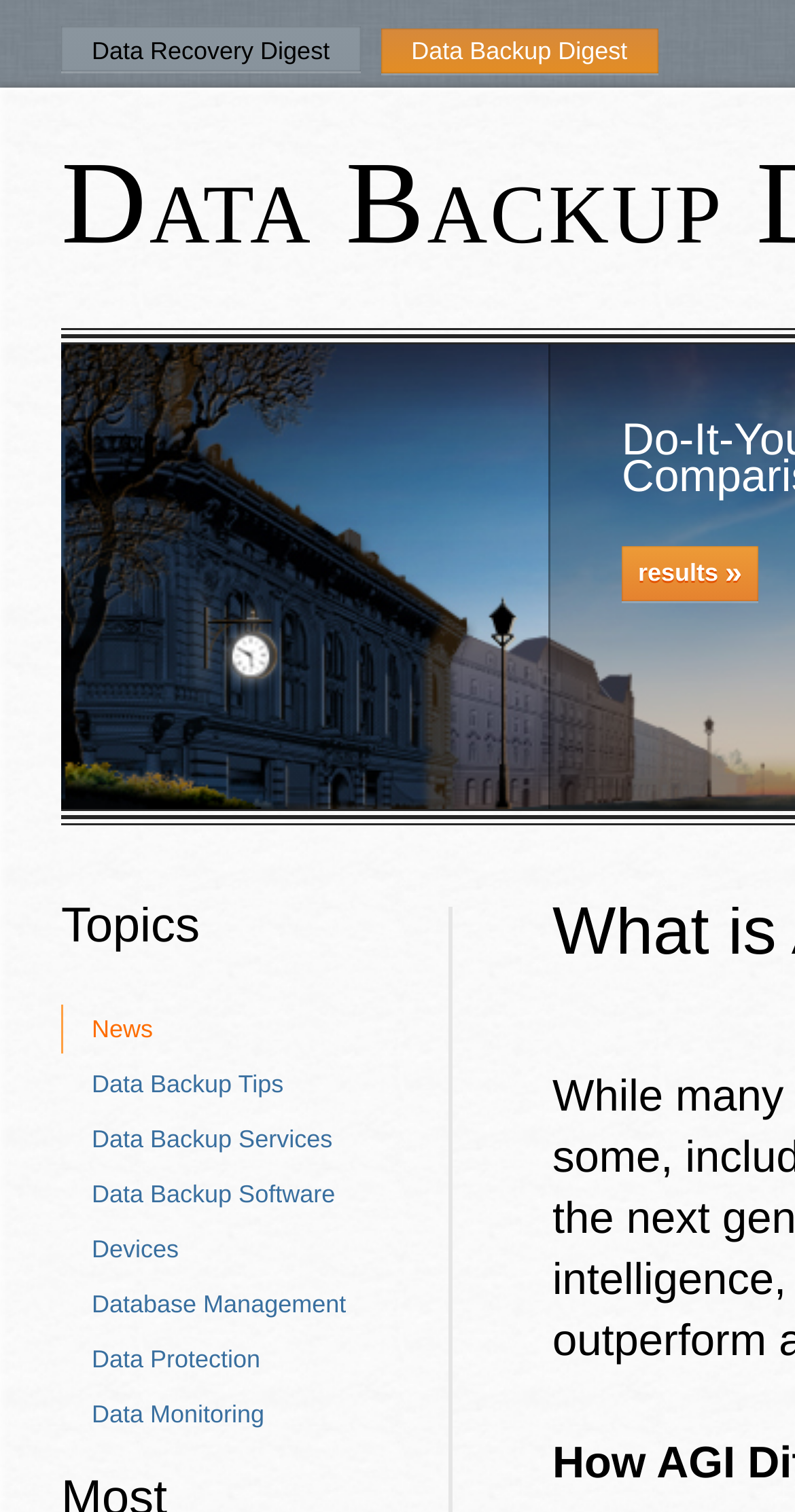Please provide the bounding box coordinates in the format (top-left x, top-left y, bottom-right x, bottom-right y). Remember, all values are floating point numbers between 0 and 1. What is the bounding box coordinate of the region described as: results »

[0.782, 0.361, 0.954, 0.398]